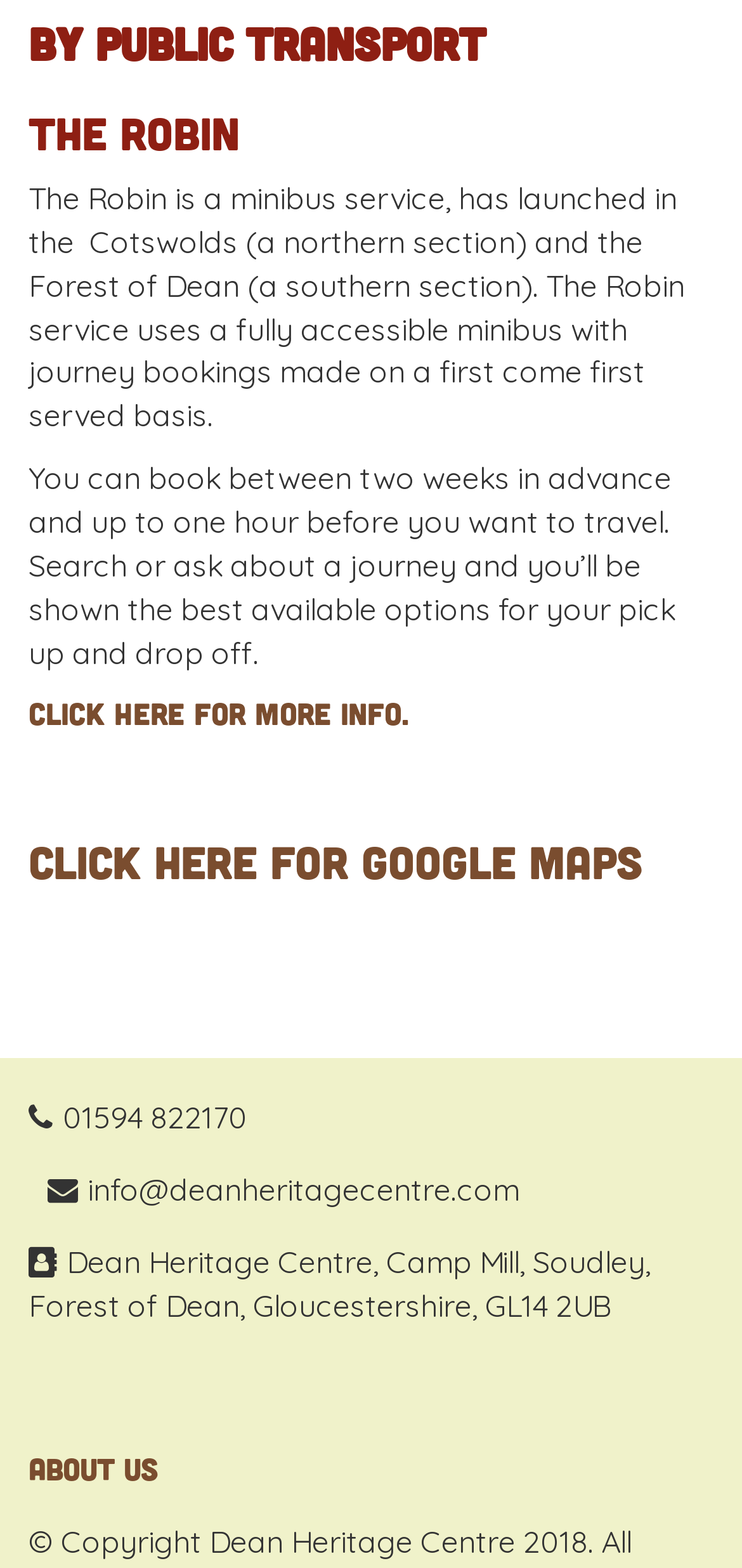What is the email address for inquiries?
Using the image provided, answer with just one word or phrase.

info@deanheritagecentre.com